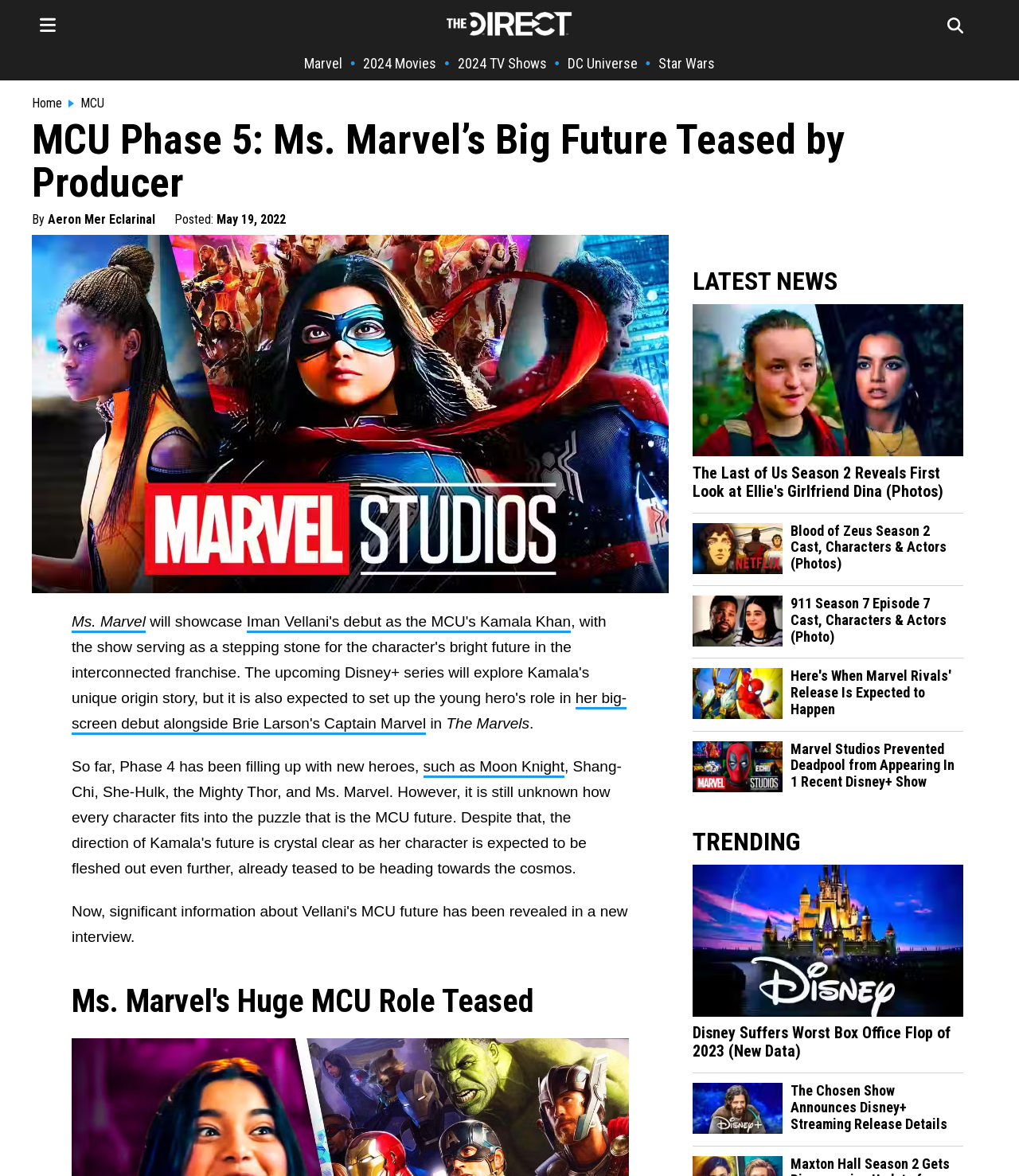Locate the bounding box coordinates of the item that should be clicked to fulfill the instruction: "Click on the link to The Direct Homepage".

[0.438, 0.021, 0.562, 0.032]